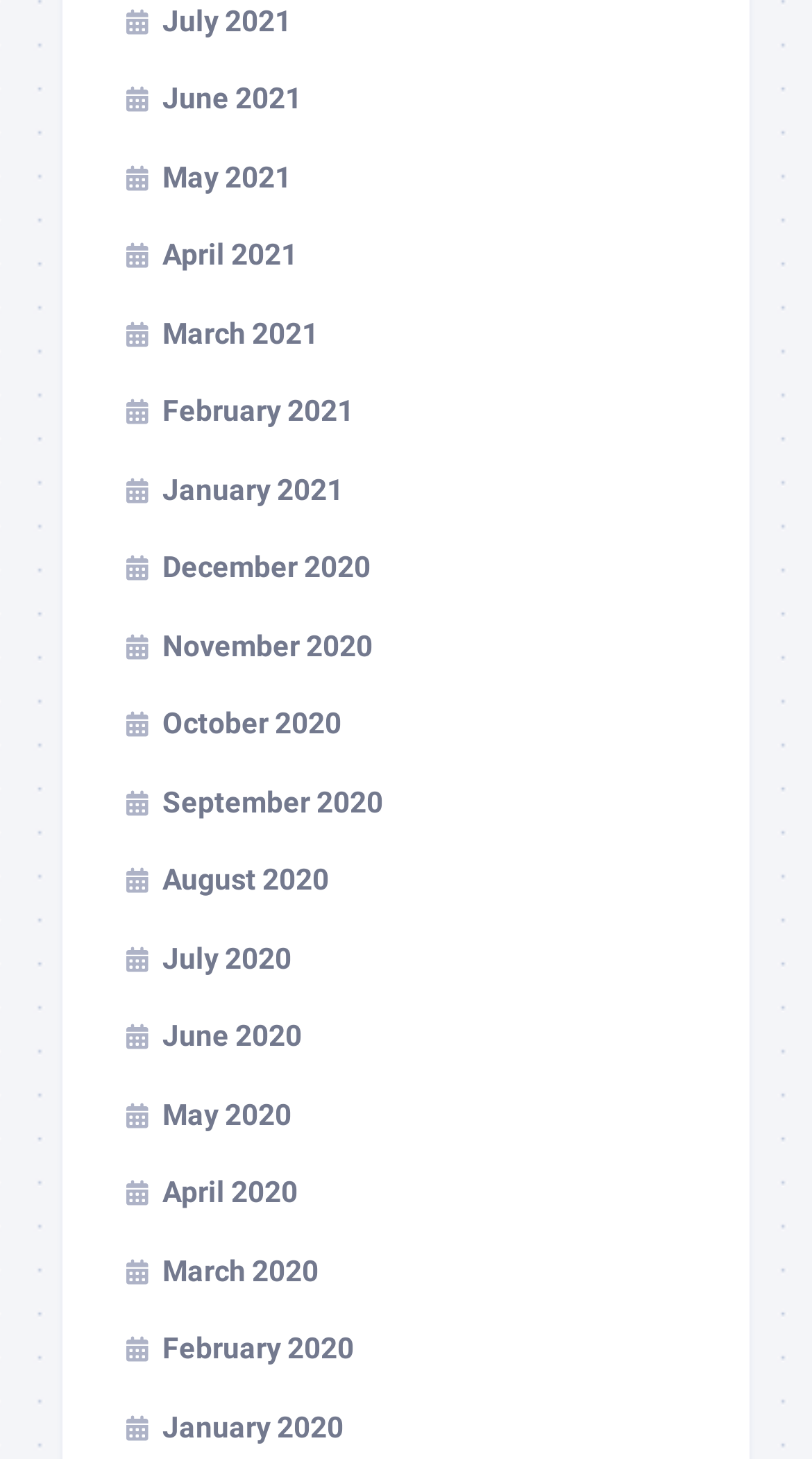How many months are listed?
Can you give a detailed and elaborate answer to the question?

I counted the number of links in the list, and there are 19 months listed, ranging from July 2021 to January 2020.